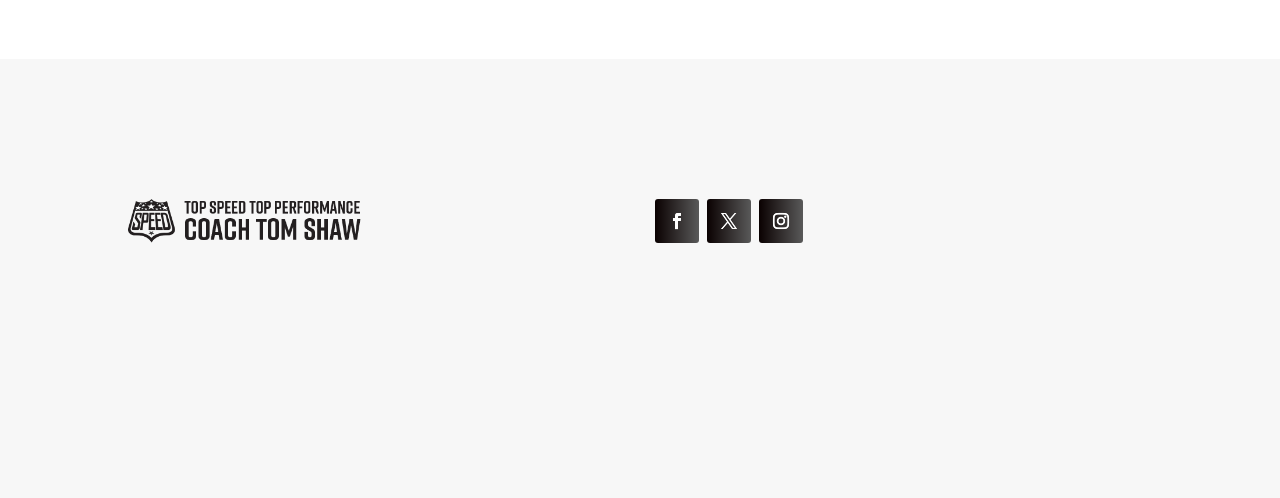Review the image closely and give a comprehensive answer to the question: How many social media links are there?

The social media links can be found in the section with the heading 'Follow Us', which is located at the top-right of the webpage. There are three links with icons, represented by '', '', and ''.